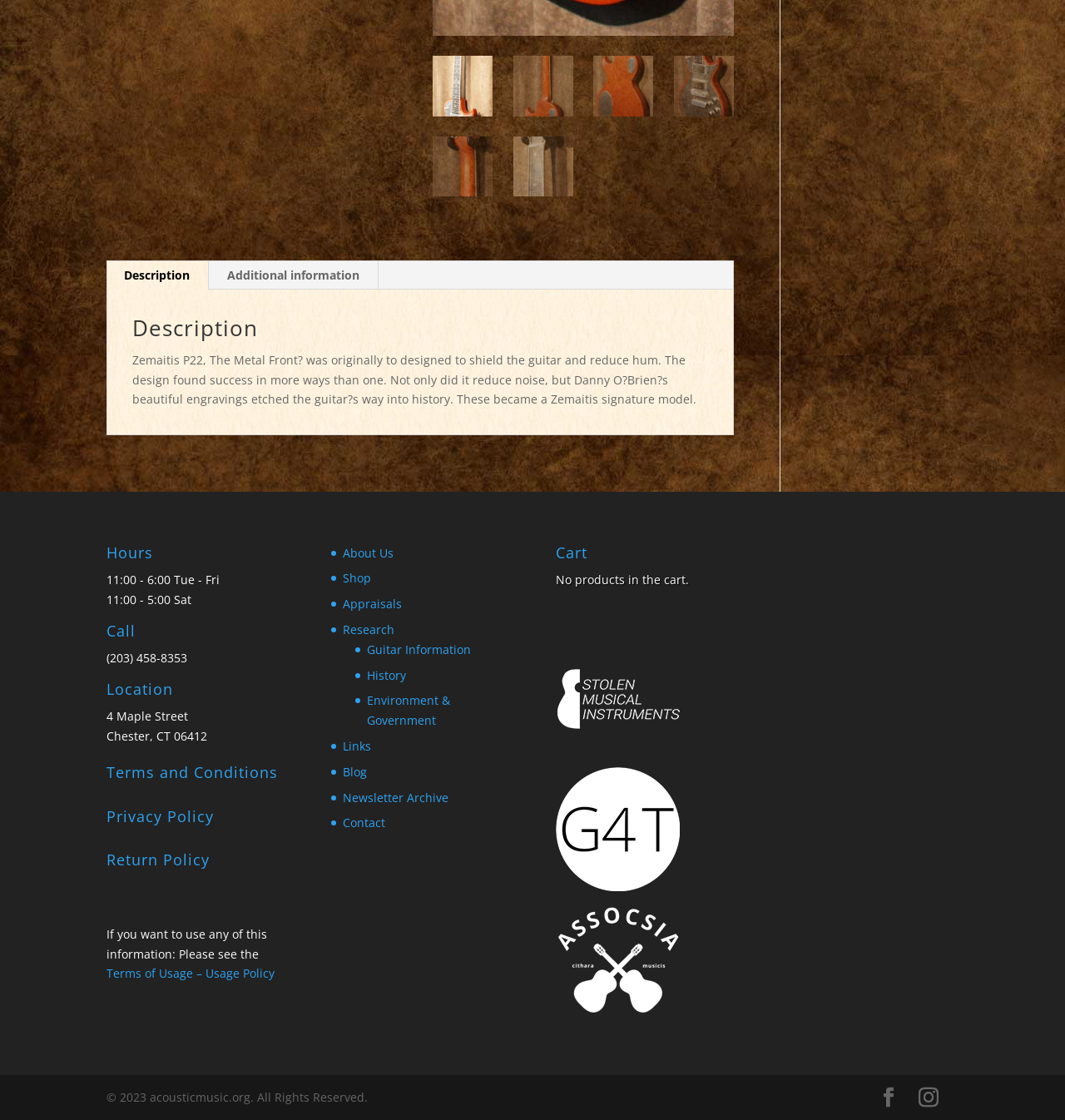Respond with a single word or phrase to the following question: What is the name of the guitar model?

Zemaitis P22